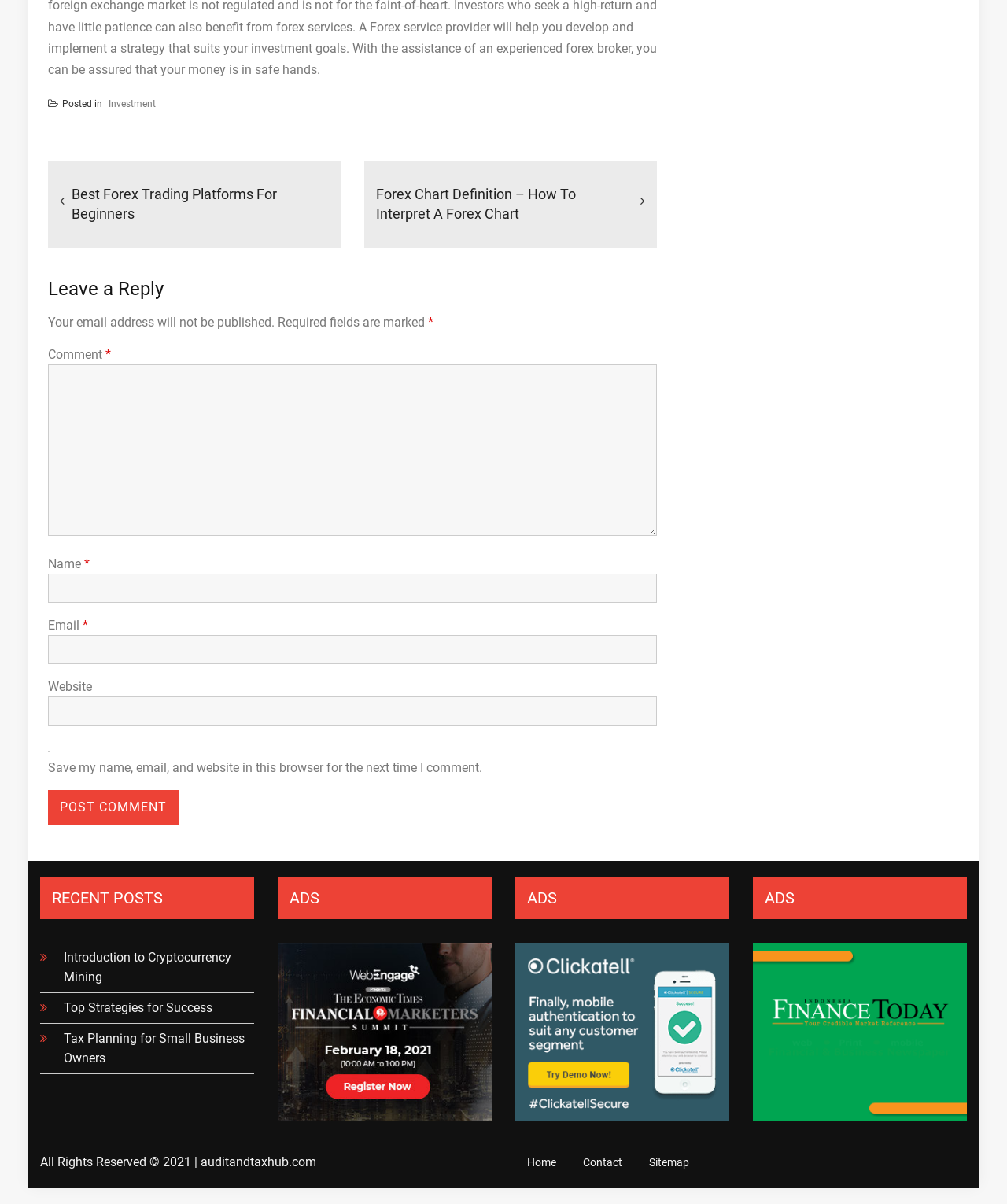How many comment fields are there?
Your answer should be a single word or phrase derived from the screenshot.

4